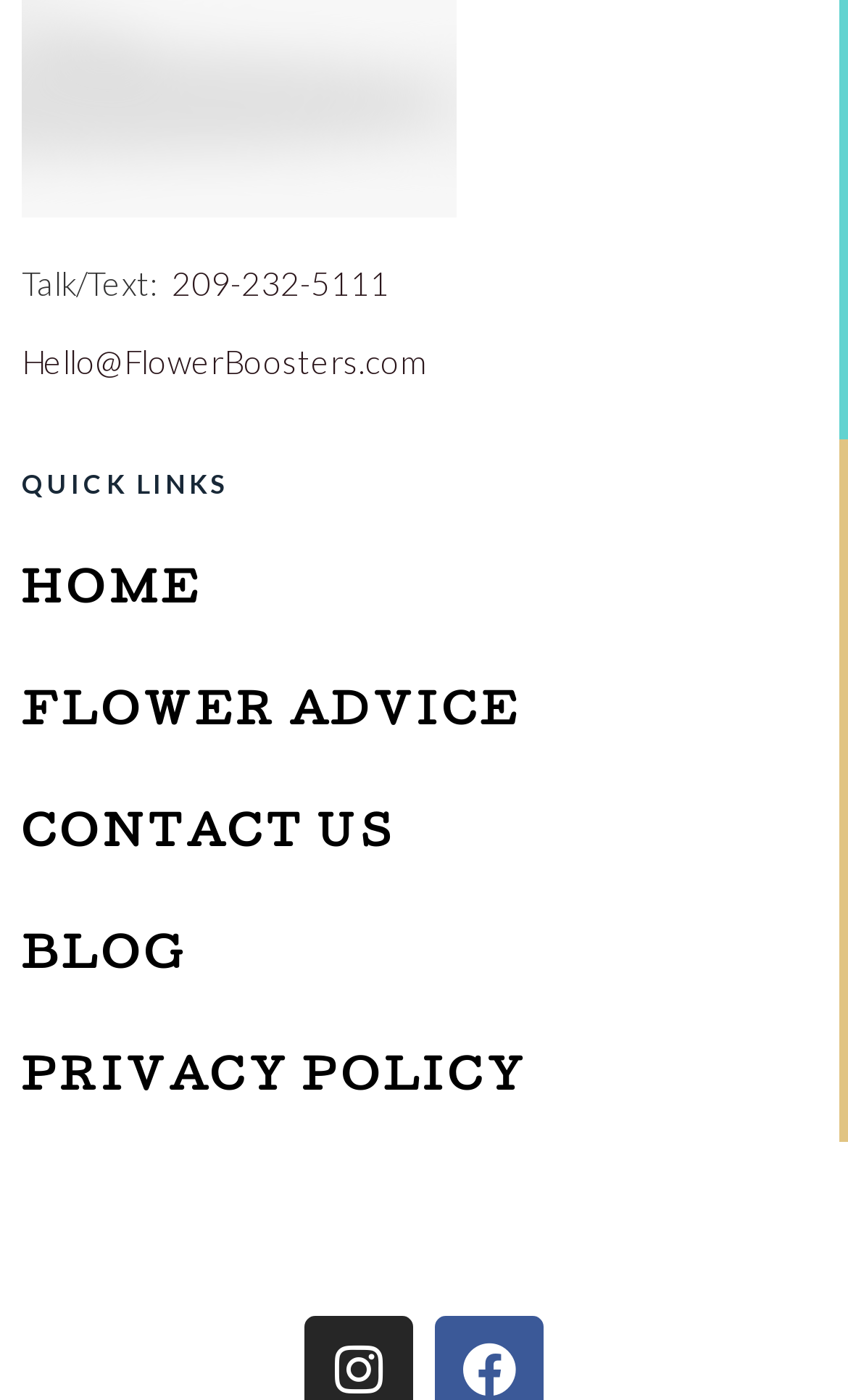Please locate the bounding box coordinates for the element that should be clicked to achieve the following instruction: "Call the phone number". Ensure the coordinates are given as four float numbers between 0 and 1, i.e., [left, top, right, bottom].

[0.203, 0.188, 0.459, 0.216]